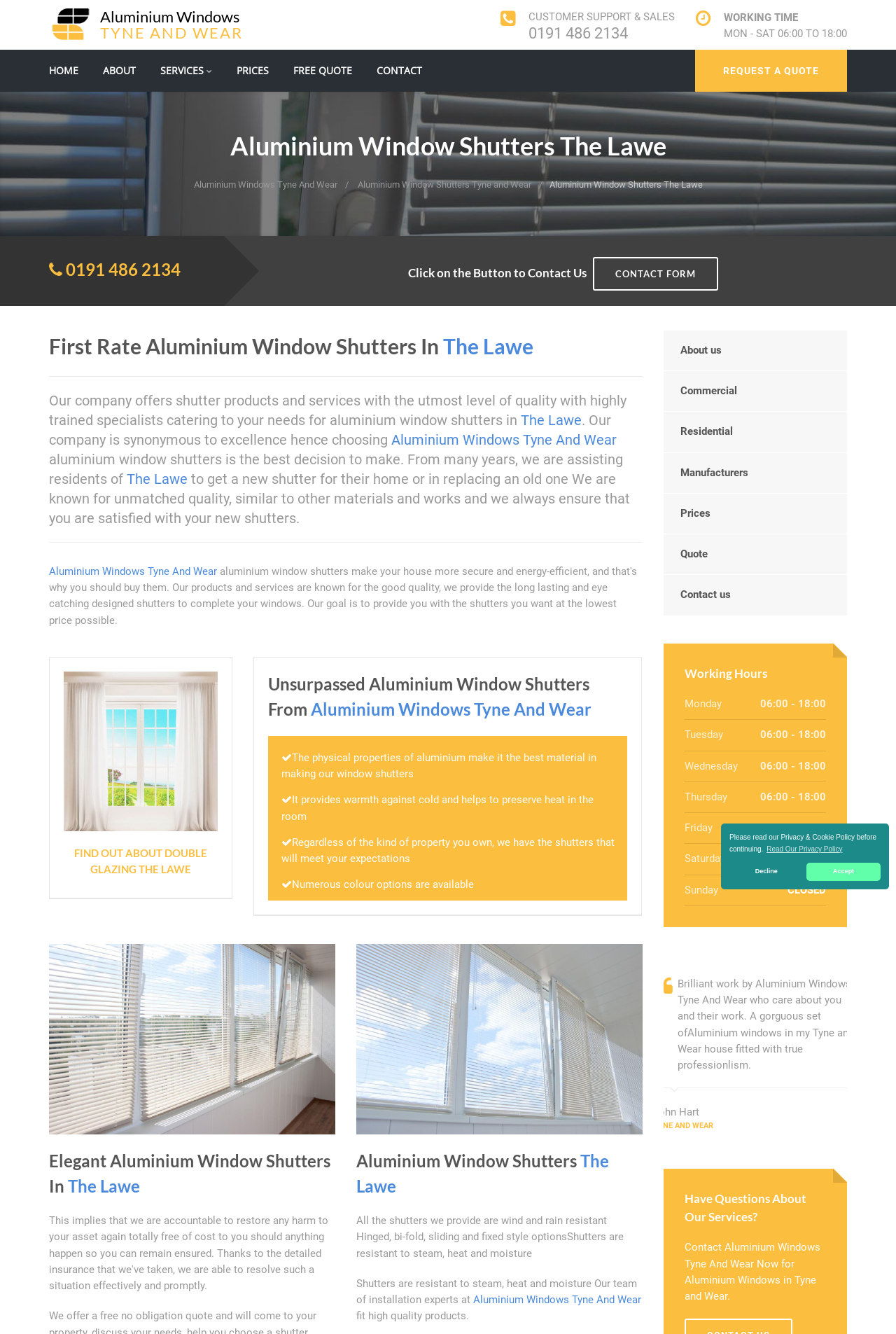What are the working hours of the company on Monday?
Give a one-word or short-phrase answer derived from the screenshot.

06:00 - 18:00